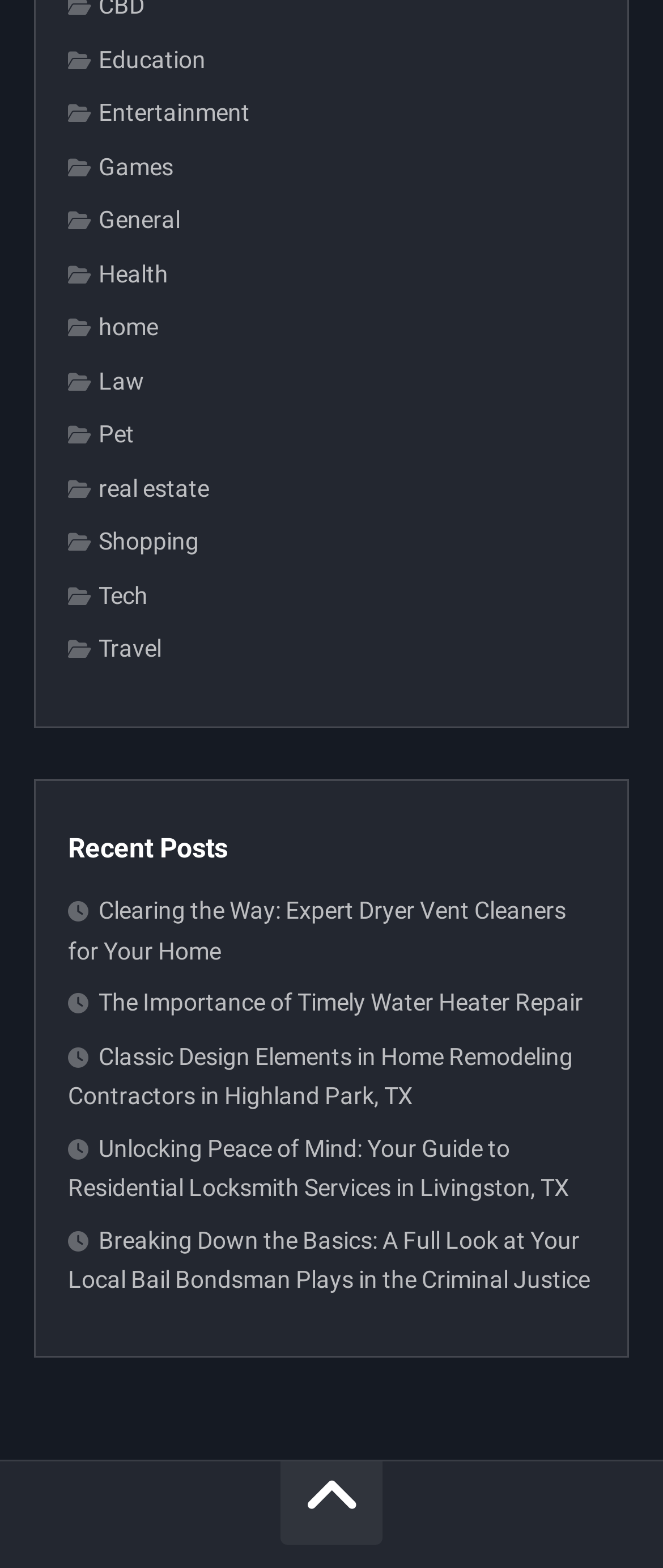Identify the bounding box coordinates of the region that should be clicked to execute the following instruction: "View Recent Posts".

[0.103, 0.529, 0.897, 0.554]